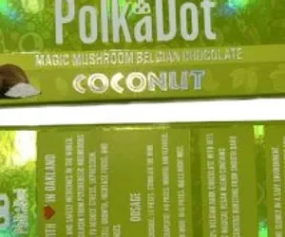What flavor is featured prominently on the packaging? Look at the image and give a one-word or short phrase answer.

Coconut